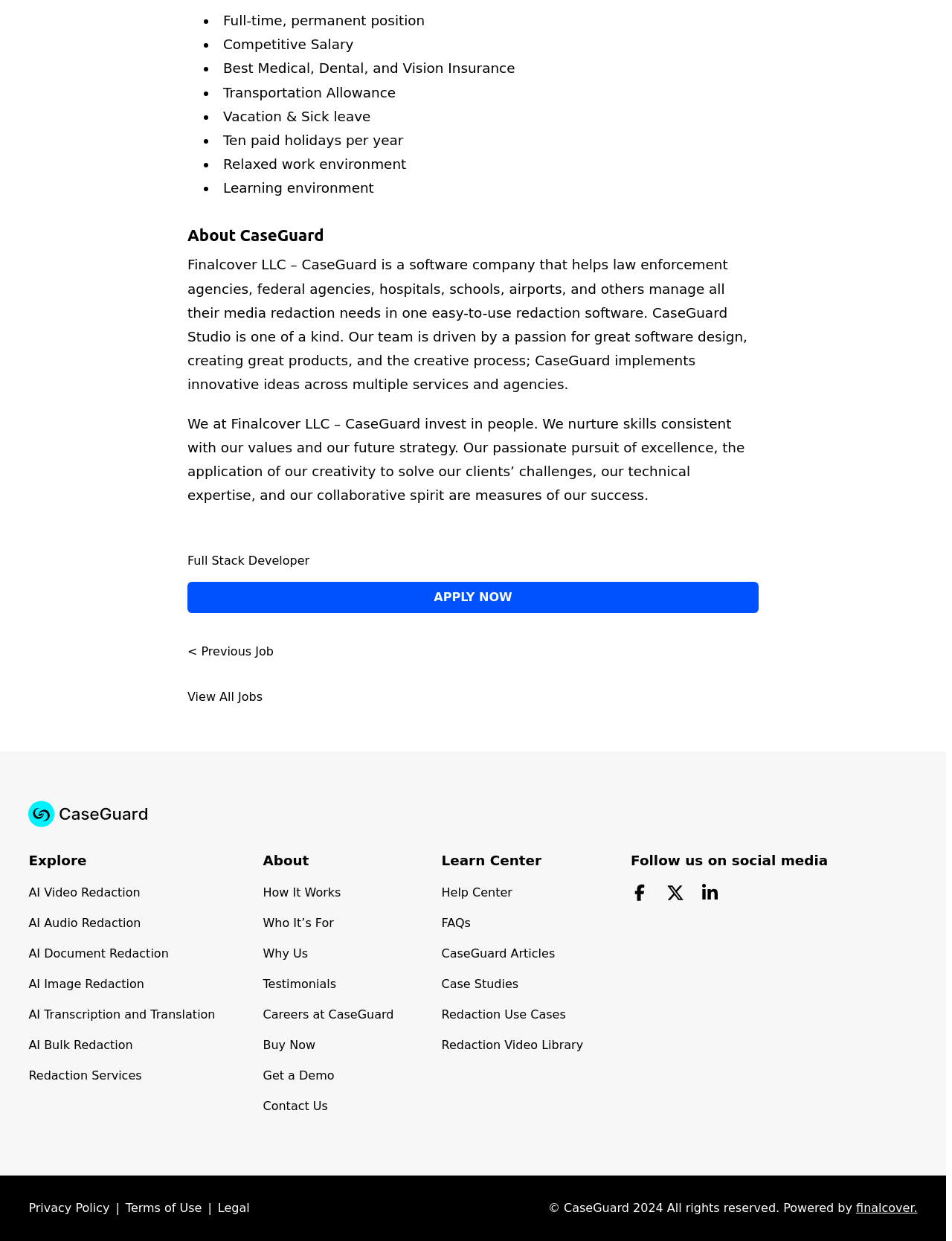Using the element description: "aria-label="facebook"", determine the bounding box coordinates. The coordinates should be in the format [left, top, right, bottom], with values between 0 and 1.

[0.663, 0.713, 0.681, 0.727]